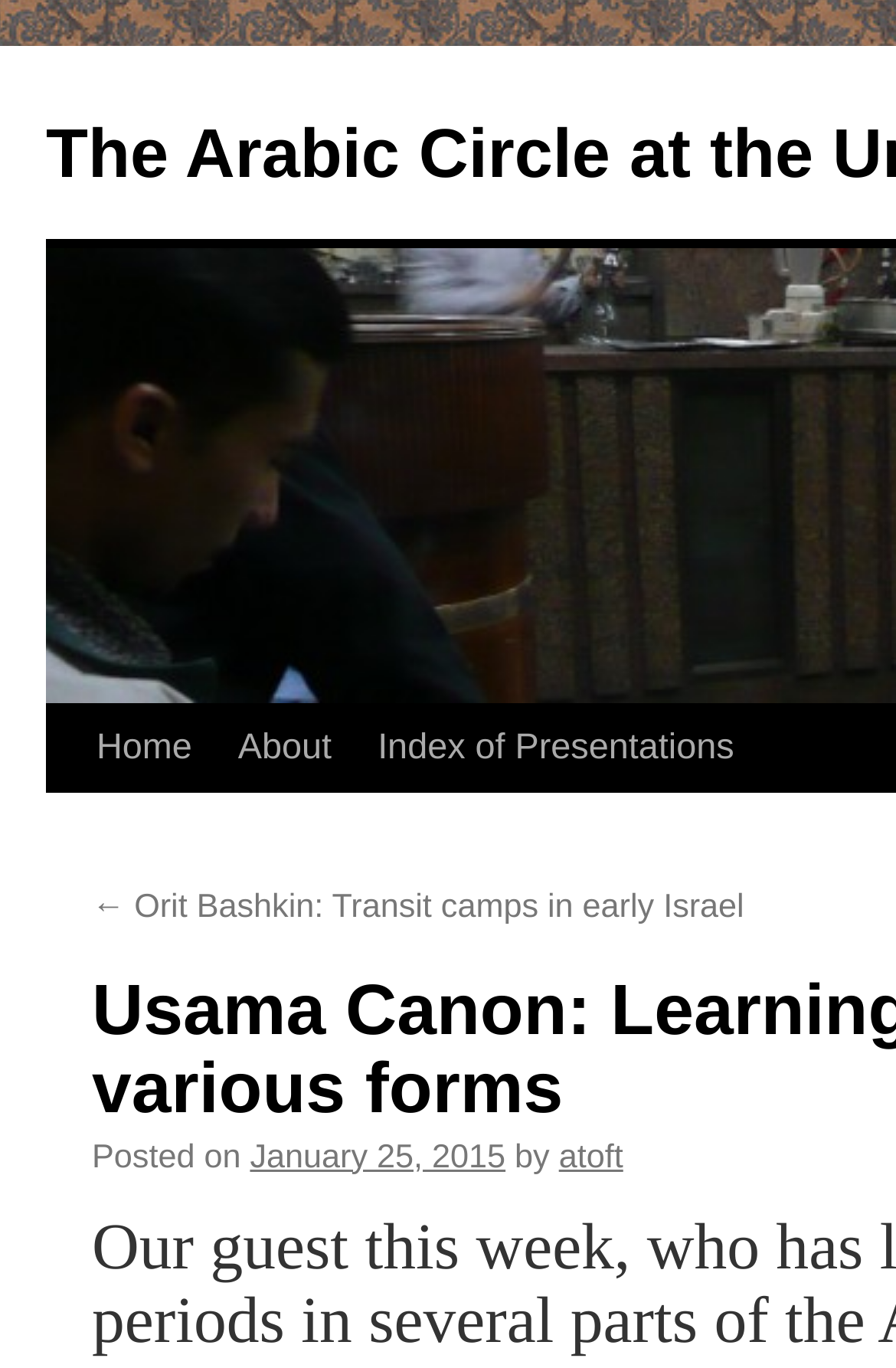Find the UI element described as: "Home" and predict its bounding box coordinates. Ensure the coordinates are four float numbers between 0 and 1, [left, top, right, bottom].

[0.082, 0.516, 0.222, 0.58]